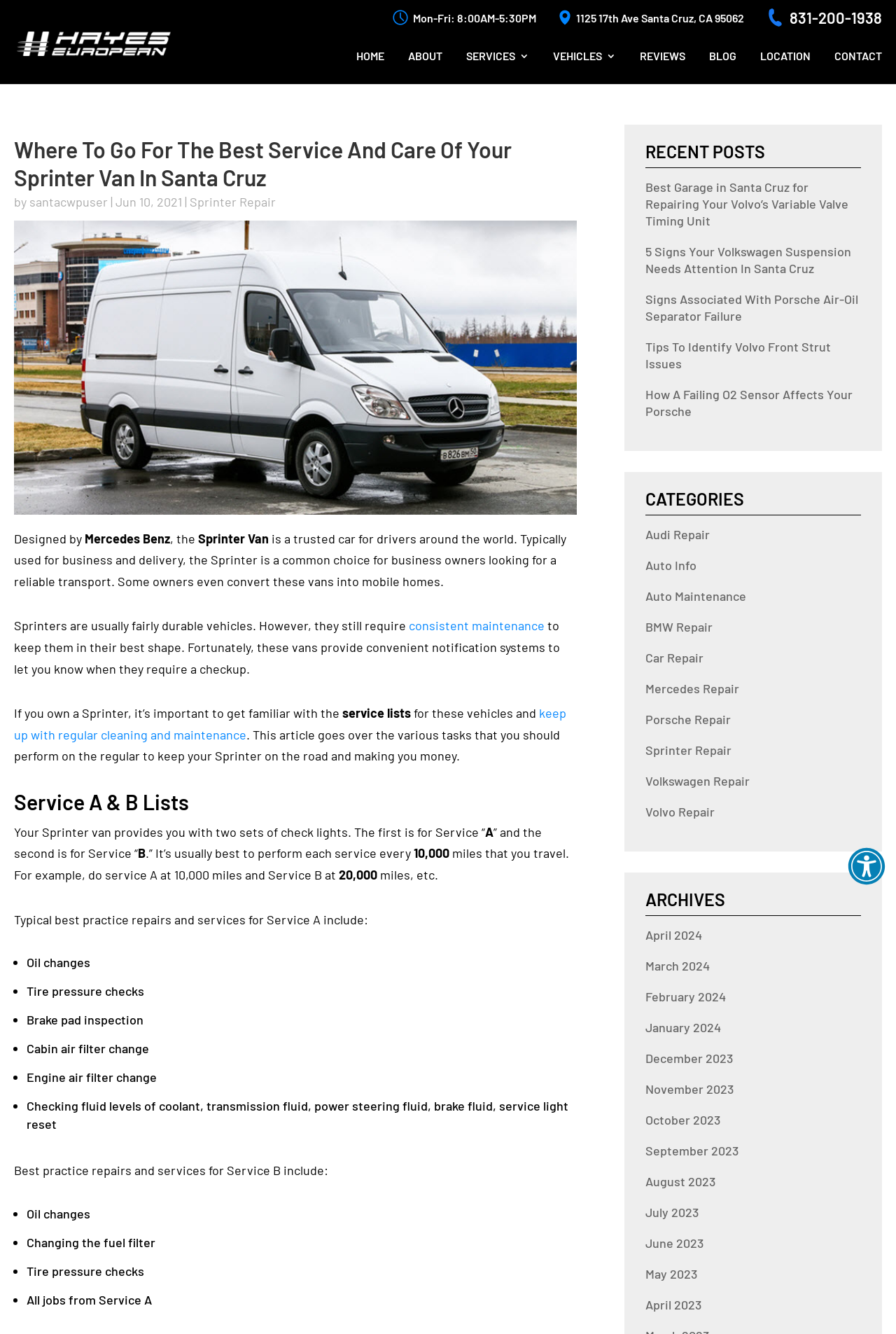Find the bounding box coordinates of the element to click in order to complete the given instruction: "Check the 'RECENT POSTS' section."

[0.72, 0.107, 0.961, 0.126]